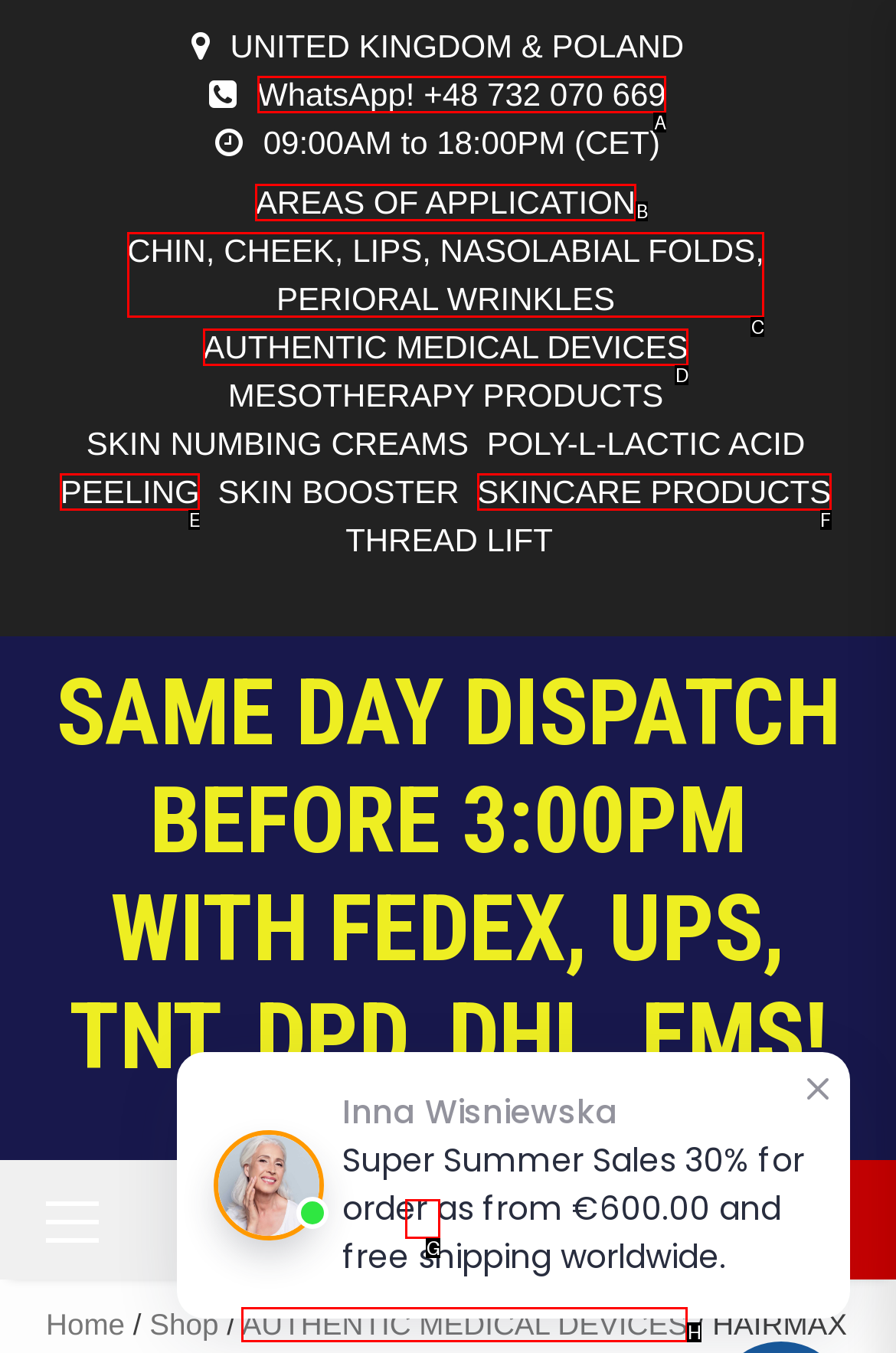Given the task: Click on Shop for cannabis online, point out the letter of the appropriate UI element from the marked options in the screenshot.

None